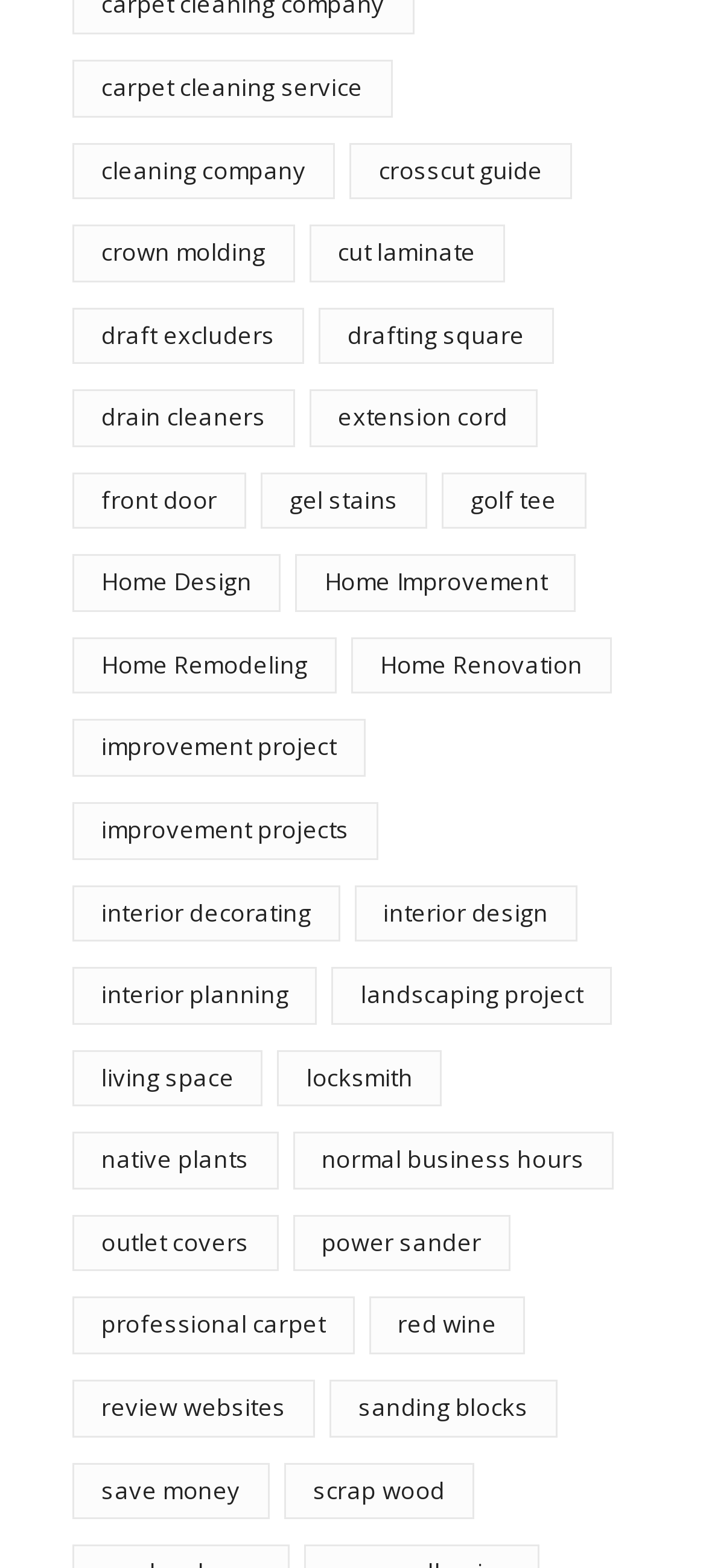Please identify the bounding box coordinates of the region to click in order to complete the given instruction: "click on carpet cleaning service". The coordinates should be four float numbers between 0 and 1, i.e., [left, top, right, bottom].

[0.103, 0.038, 0.555, 0.074]